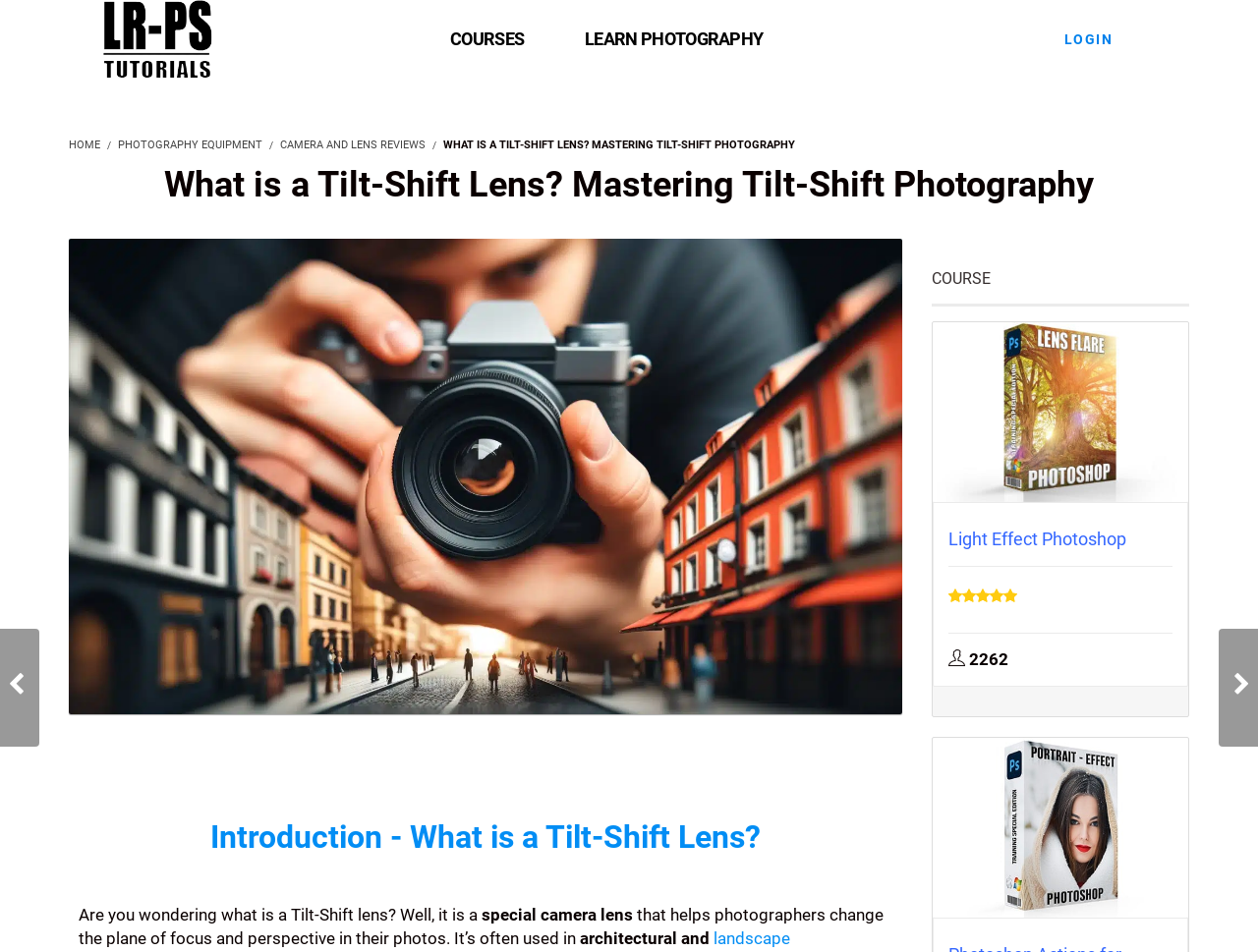Determine the bounding box coordinates of the target area to click to execute the following instruction: "Click the Portrait Editing – Photoshop Effect link."

[0.741, 0.858, 0.945, 0.878]